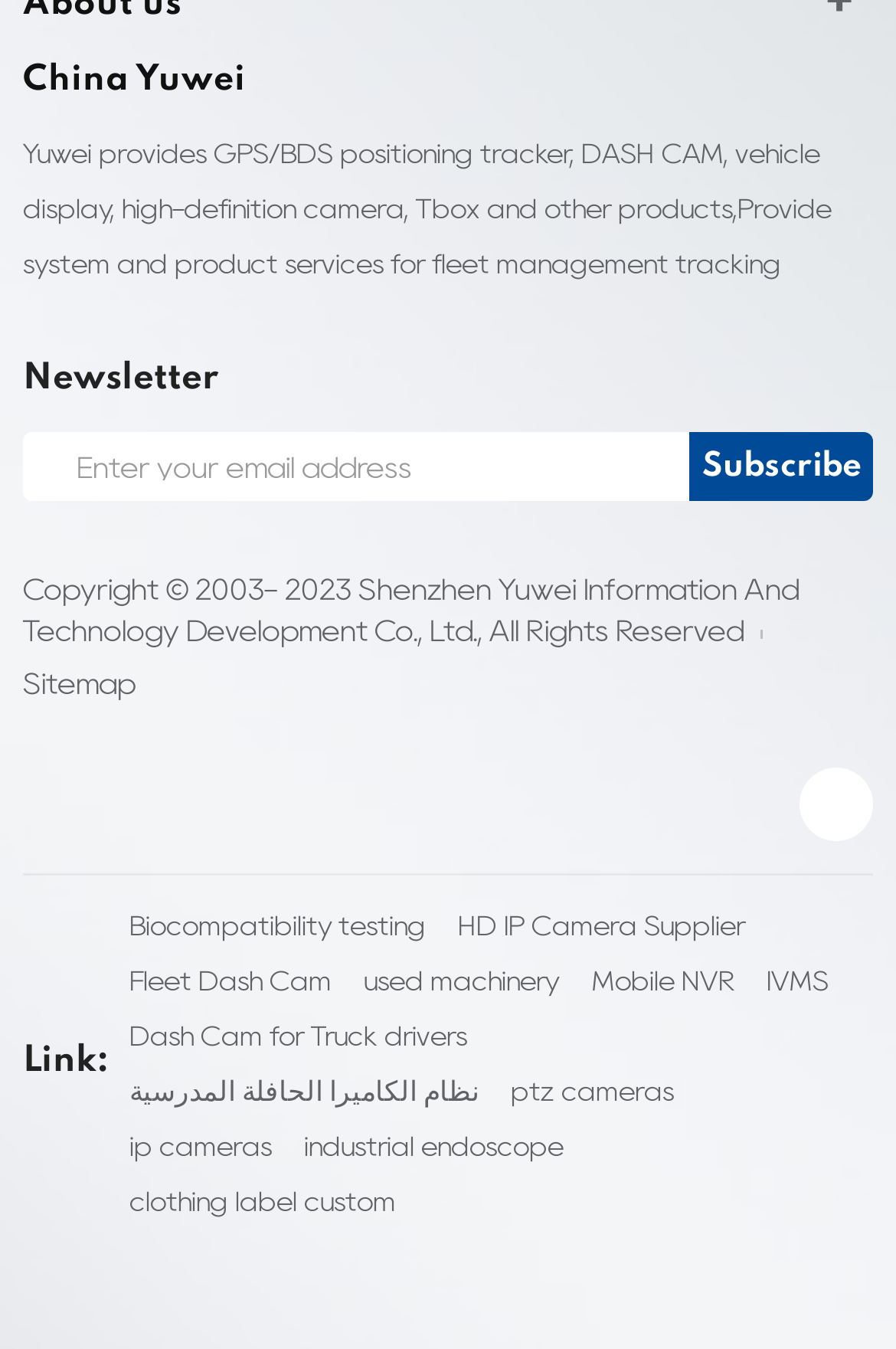Answer the question in a single word or phrase:
What is the copyright year range mentioned on the webpage?

2003-2023